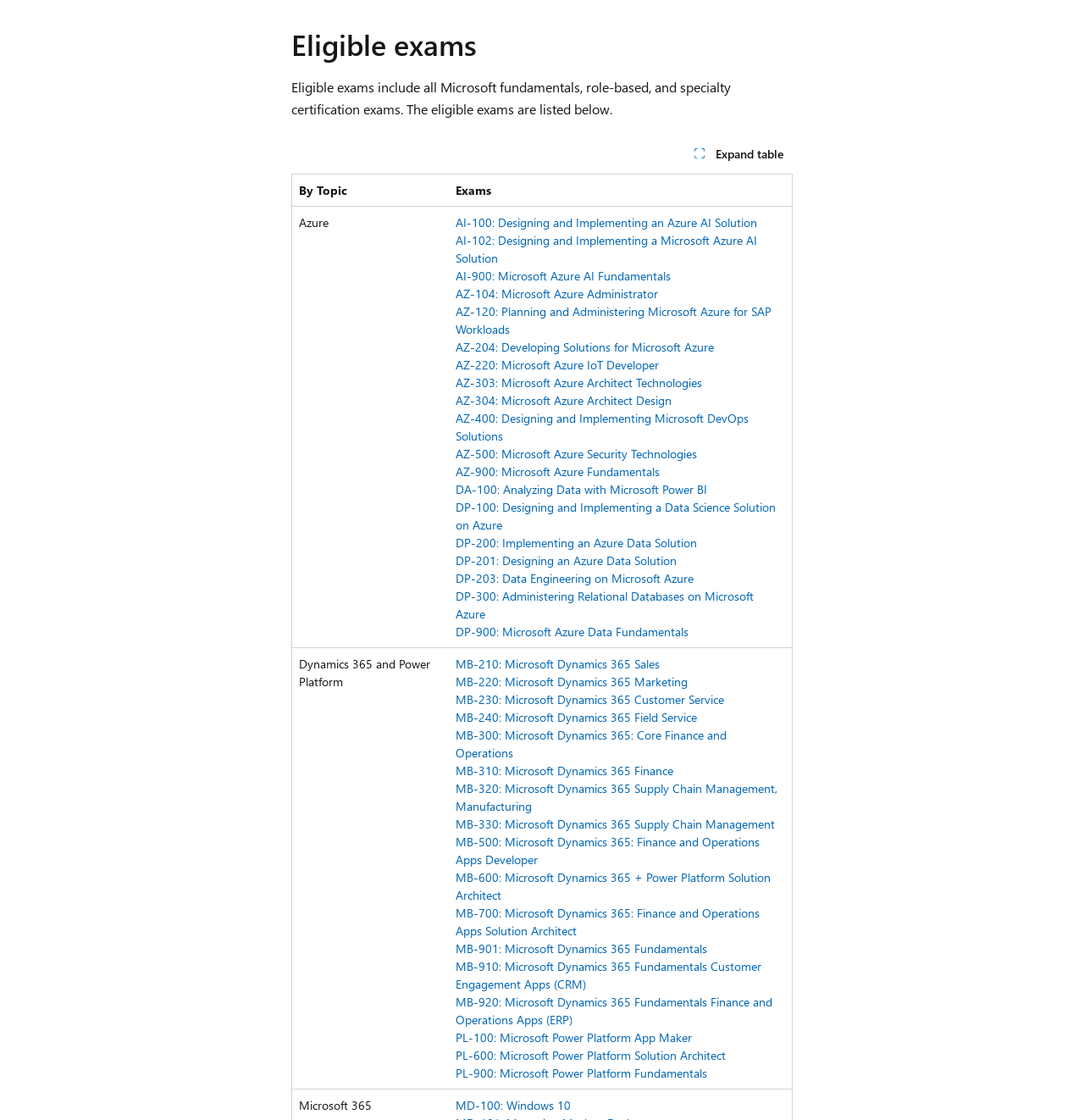Identify the bounding box coordinates of the region I need to click to complete this instruction: "Click on PL-900: Microsoft Power Platform Fundamentals".

[0.421, 0.951, 0.653, 0.965]